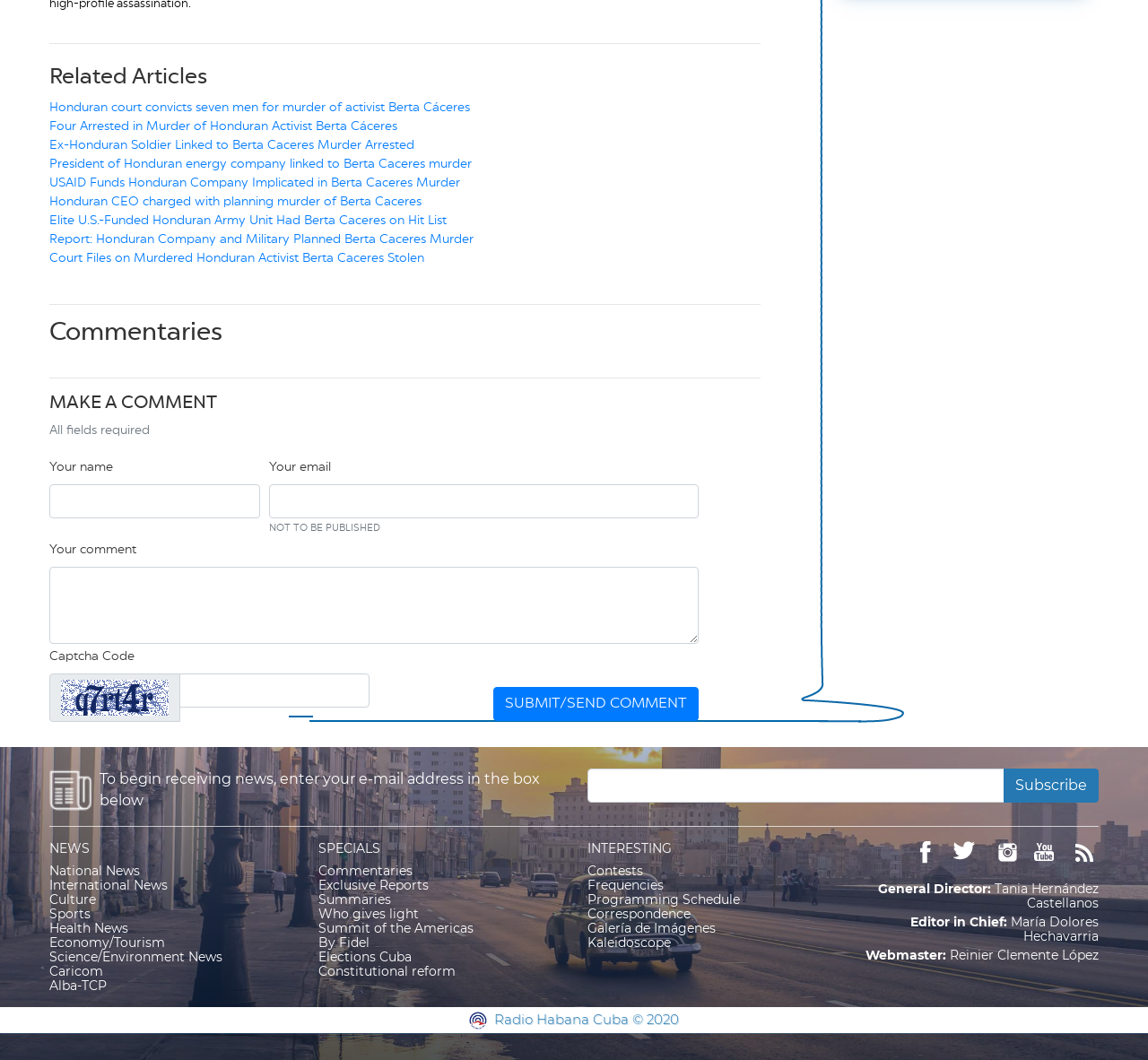Locate the bounding box coordinates of the element's region that should be clicked to carry out the following instruction: "Click on the 'National News' link". The coordinates need to be four float numbers between 0 and 1, i.e., [left, top, right, bottom].

[0.043, 0.814, 0.122, 0.829]